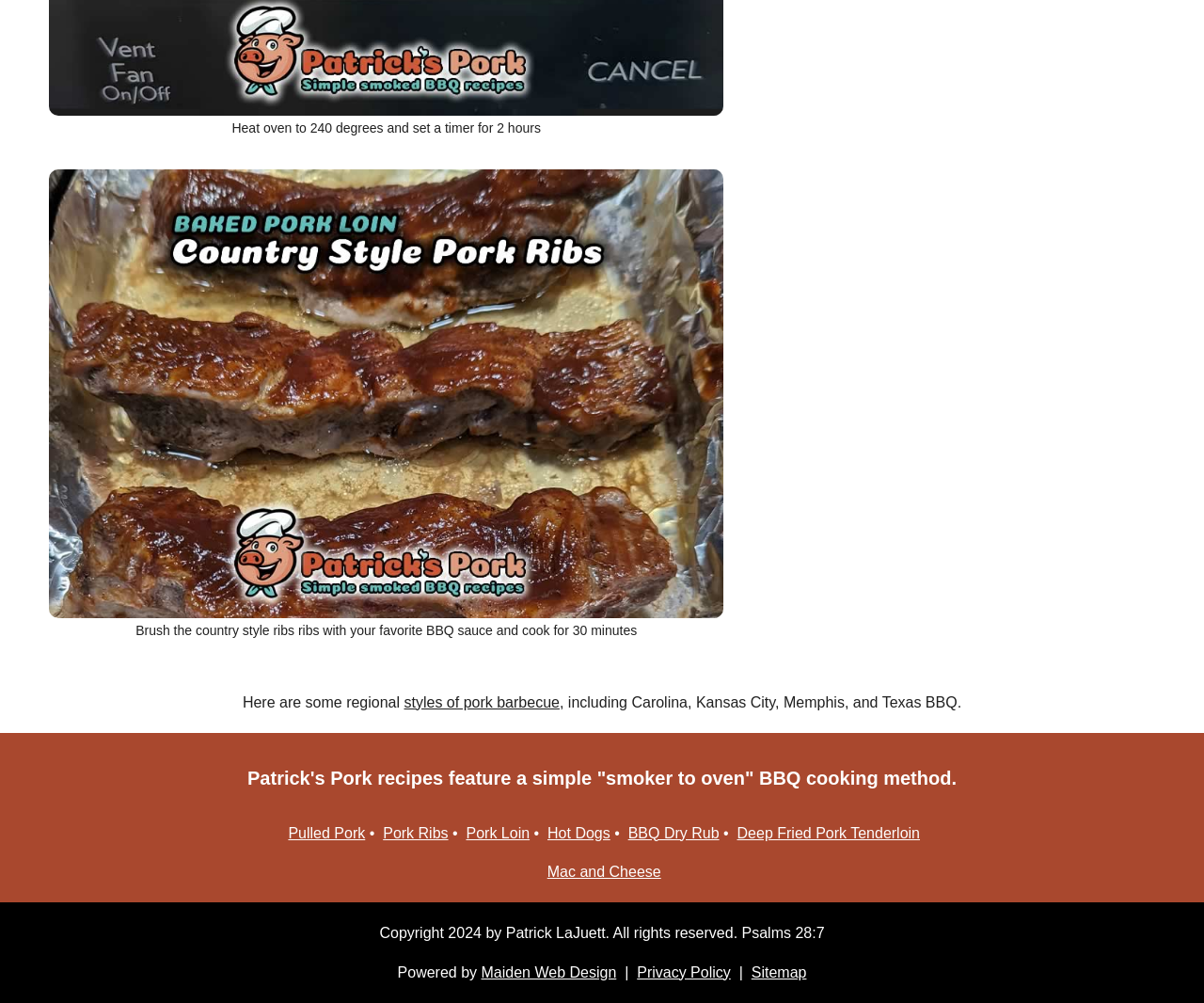Pinpoint the bounding box coordinates of the element to be clicked to execute the instruction: "View Pork Ribs recipe".

[0.318, 0.822, 0.372, 0.838]